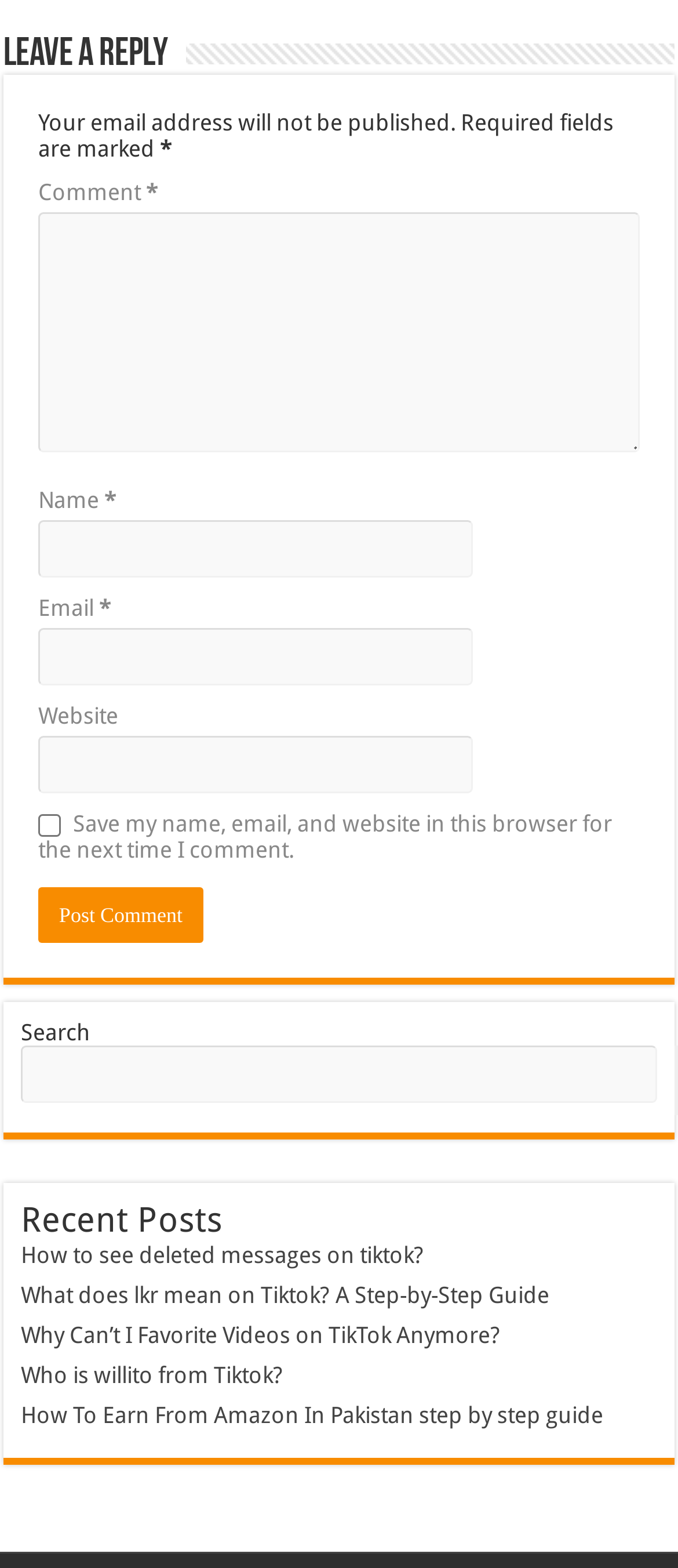What is the label of the checkbox in the comment section?
Please answer the question with as much detail and depth as you can.

I looked at the checkbox element in the comment section and found its label, which is a long sentence describing its functionality.